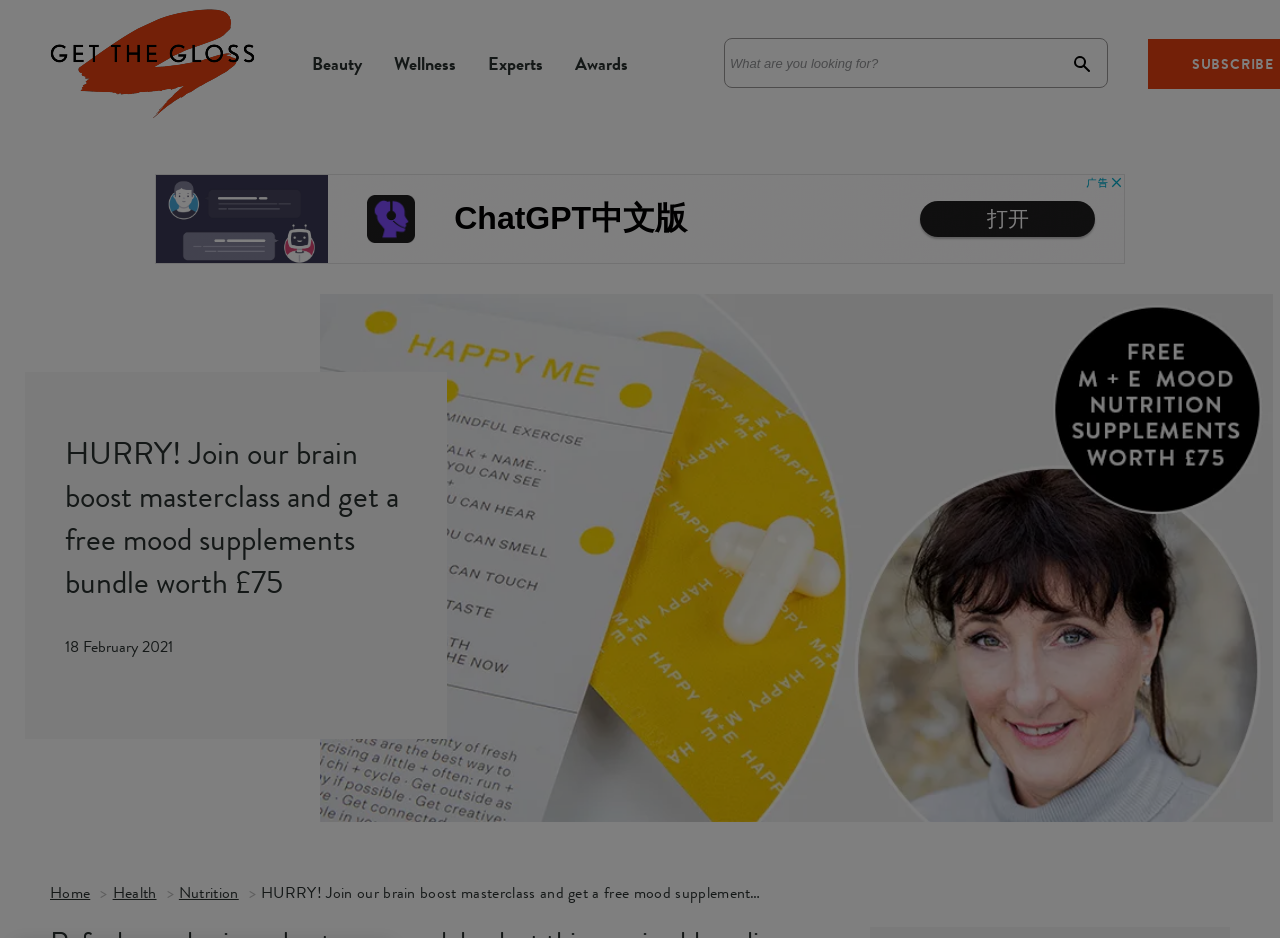Find the bounding box coordinates for the area that should be clicked to accomplish the instruction: "Click on the 'Home' link".

[0.039, 0.94, 0.071, 0.963]